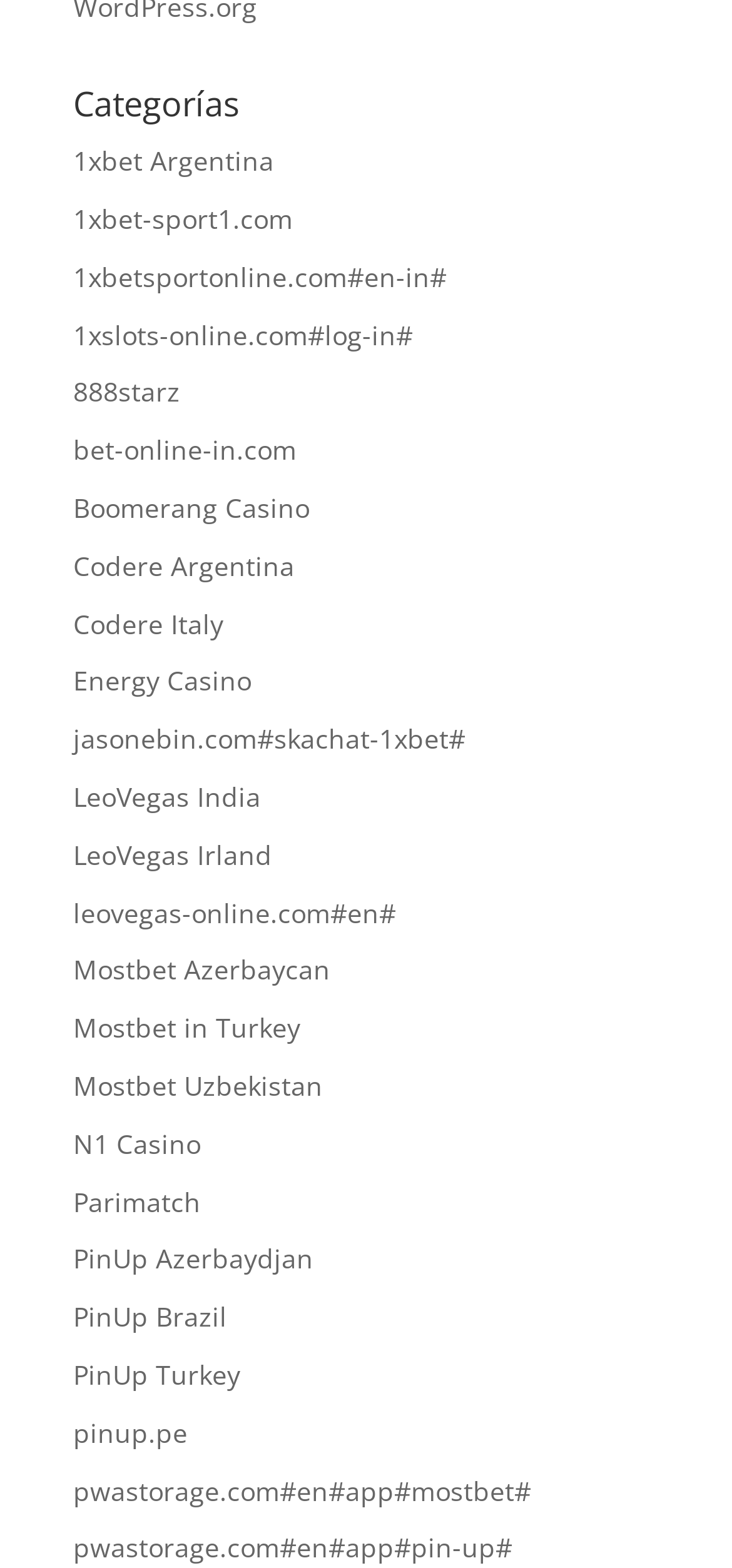With reference to the screenshot, provide a detailed response to the question below:
How many links are listed under the 'Categorías' heading?

By counting the number of link elements under the 'Categorías' heading, we can see that there are 25 links listed, starting from '1xbet Argentina' to 'pwastorage.com#en#app#pin-up#'.